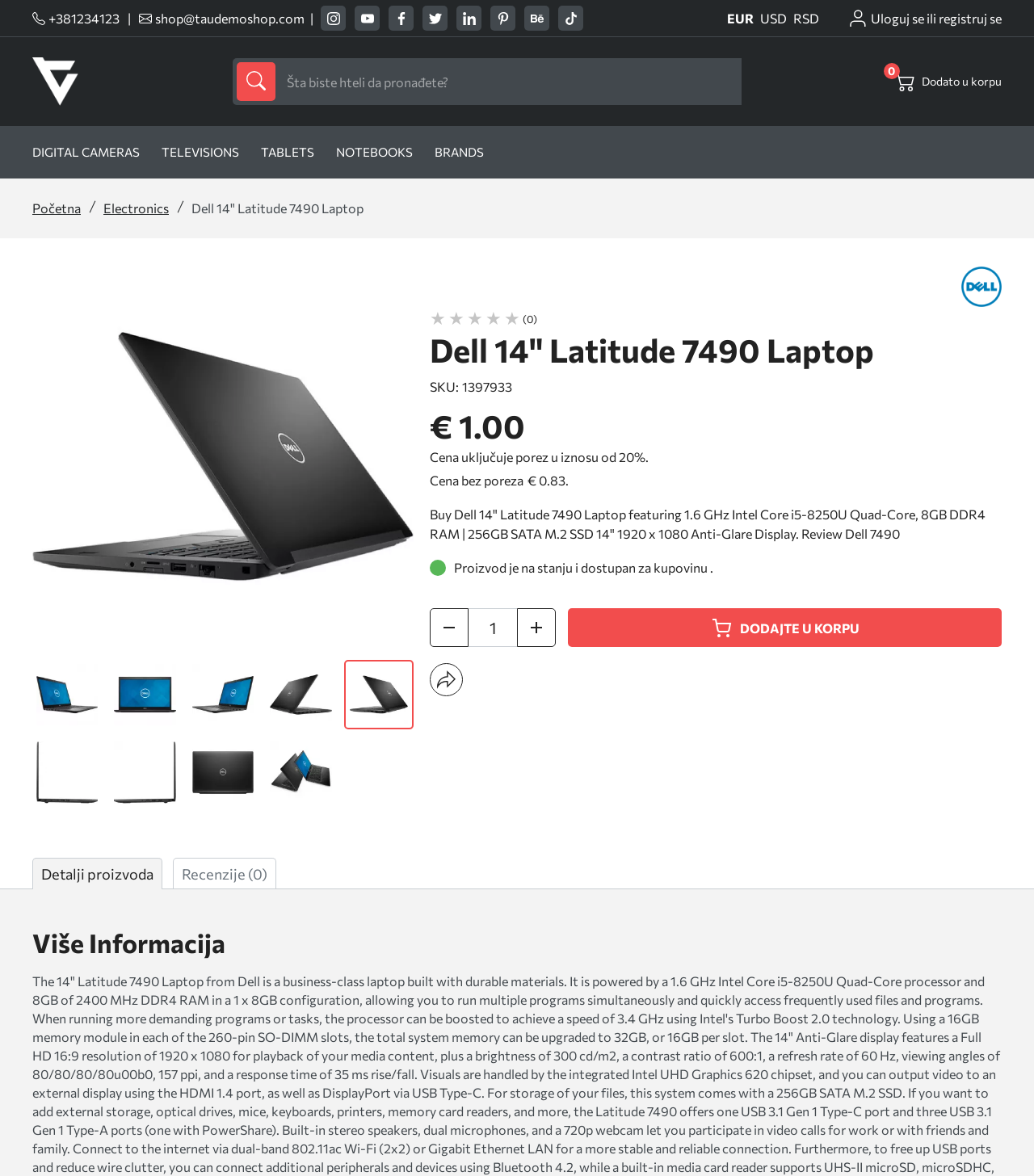Indicate the bounding box coordinates of the clickable region to achieve the following instruction: "change the currency to USD."

[0.735, 0.01, 0.761, 0.021]